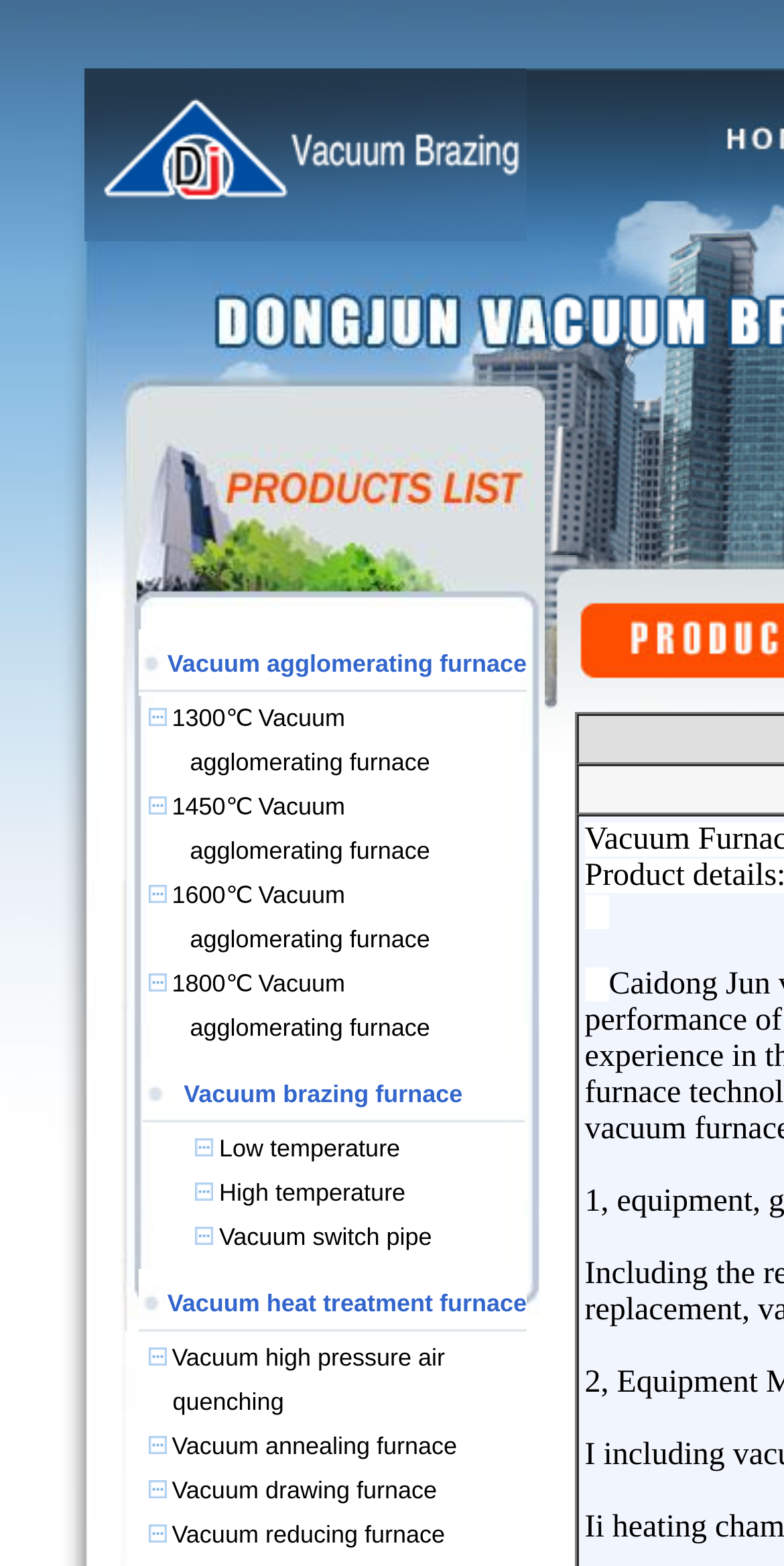Identify the bounding box coordinates for the element that needs to be clicked to fulfill this instruction: "View the 'Vacuum brazing furnace' details". Provide the coordinates in the format of four float numbers between 0 and 1: [left, top, right, bottom].

[0.181, 0.684, 0.668, 0.712]